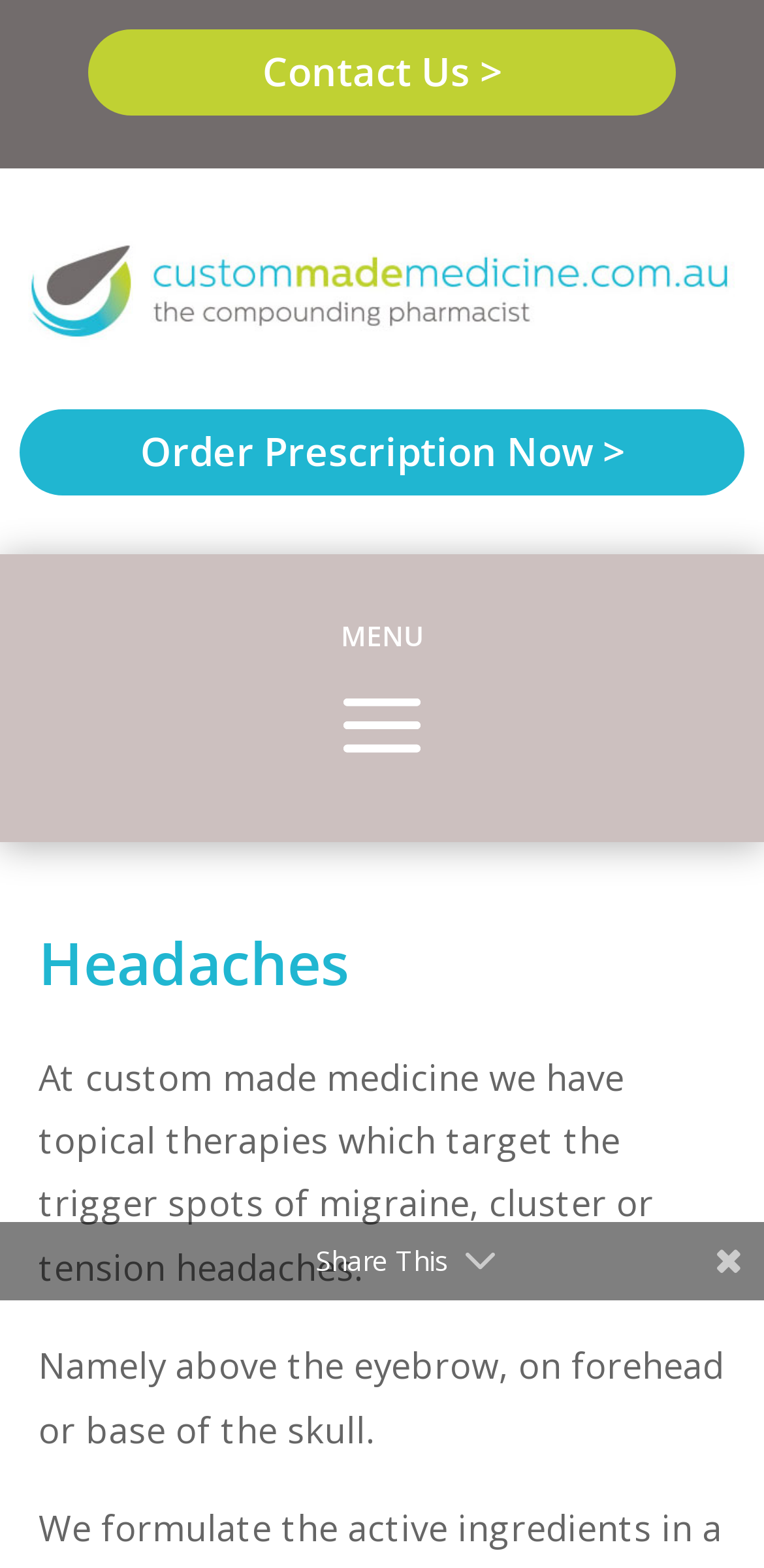Please provide a brief answer to the question using only one word or phrase: 
What is the purpose of the 'Order Prescription Now' button?

To order prescription